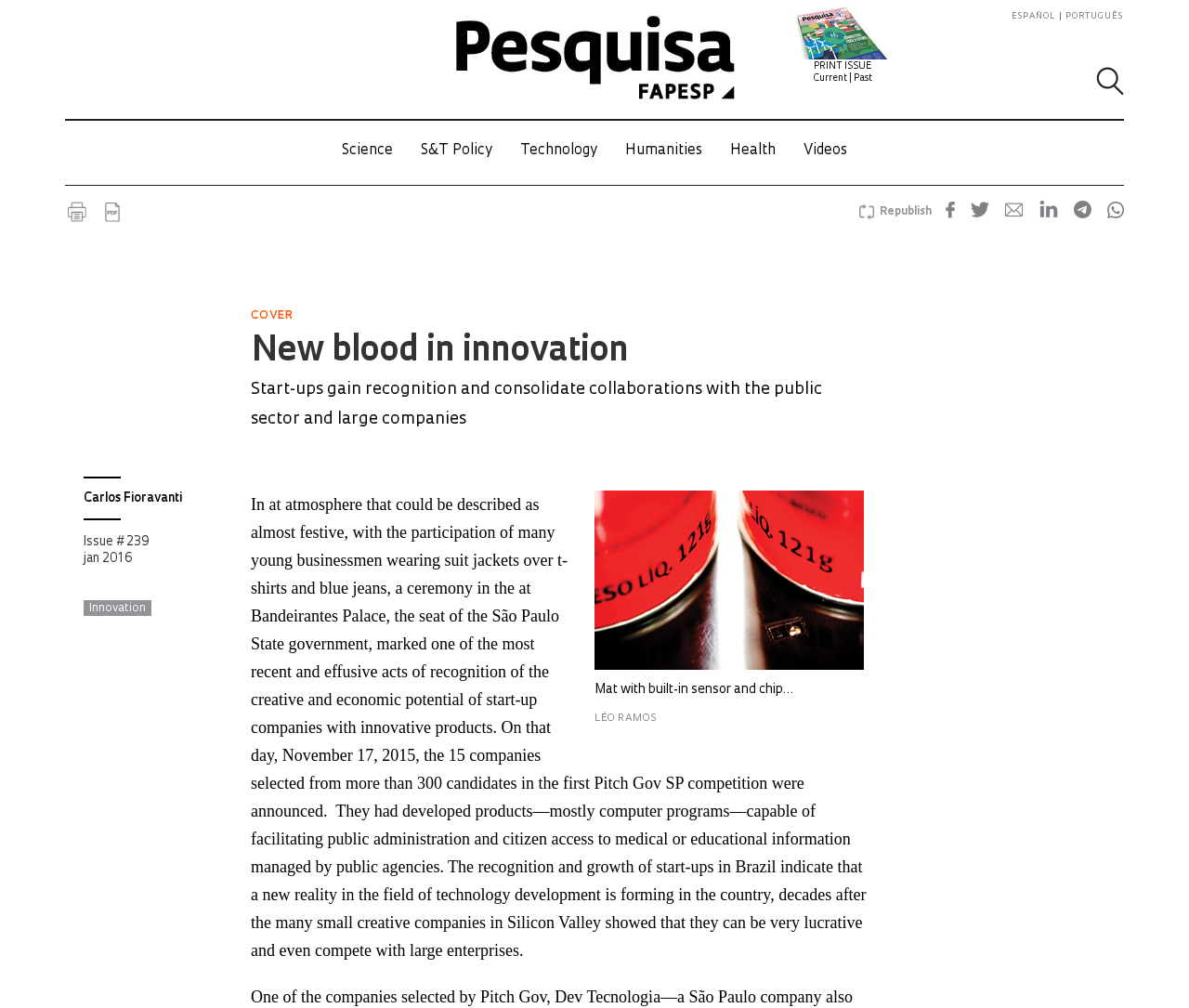Can you extract the primary headline text from the webpage?

New blood in innovation